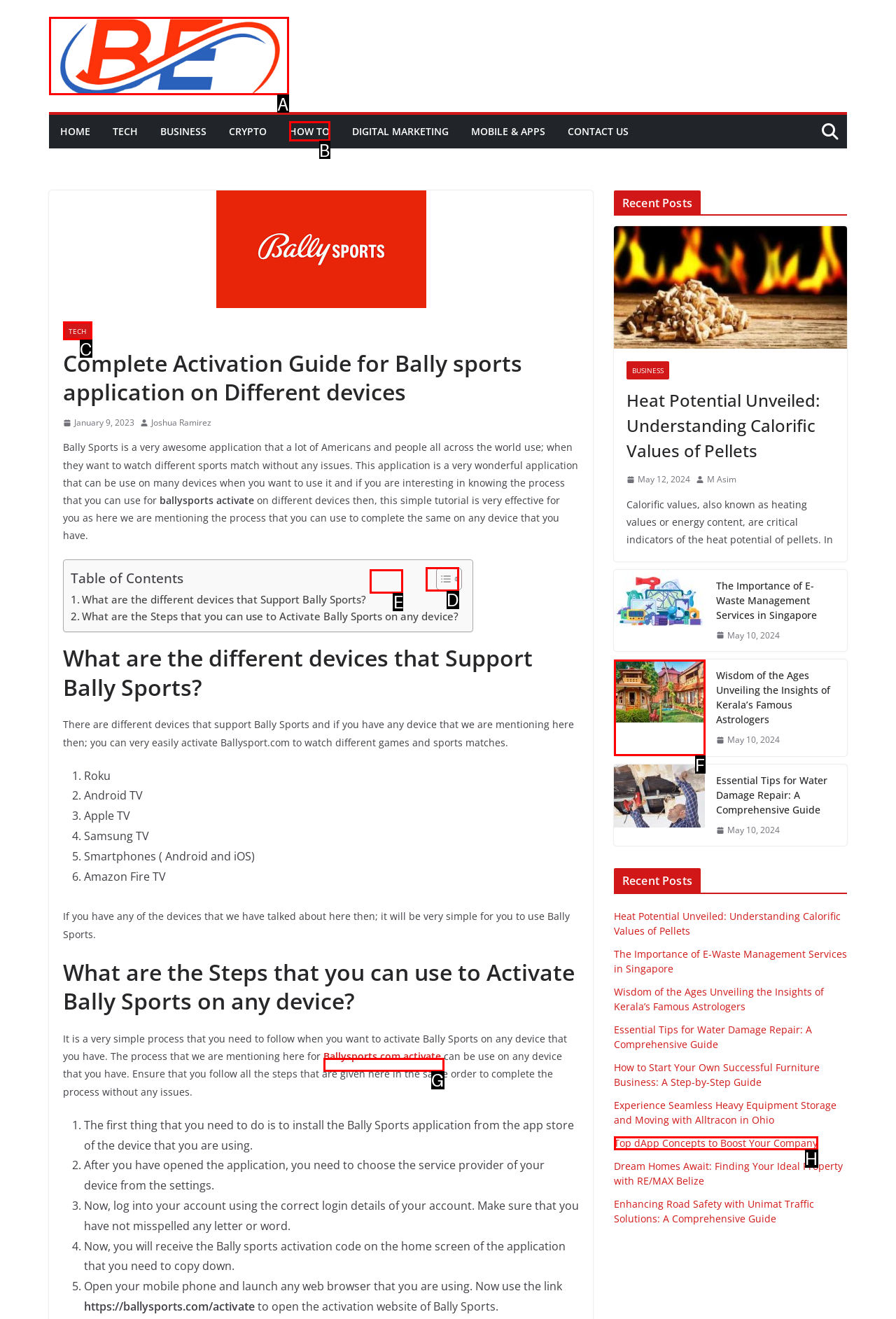Select the appropriate HTML element that needs to be clicked to execute the following task: Toggle the Table of Content. Respond with the letter of the option.

D